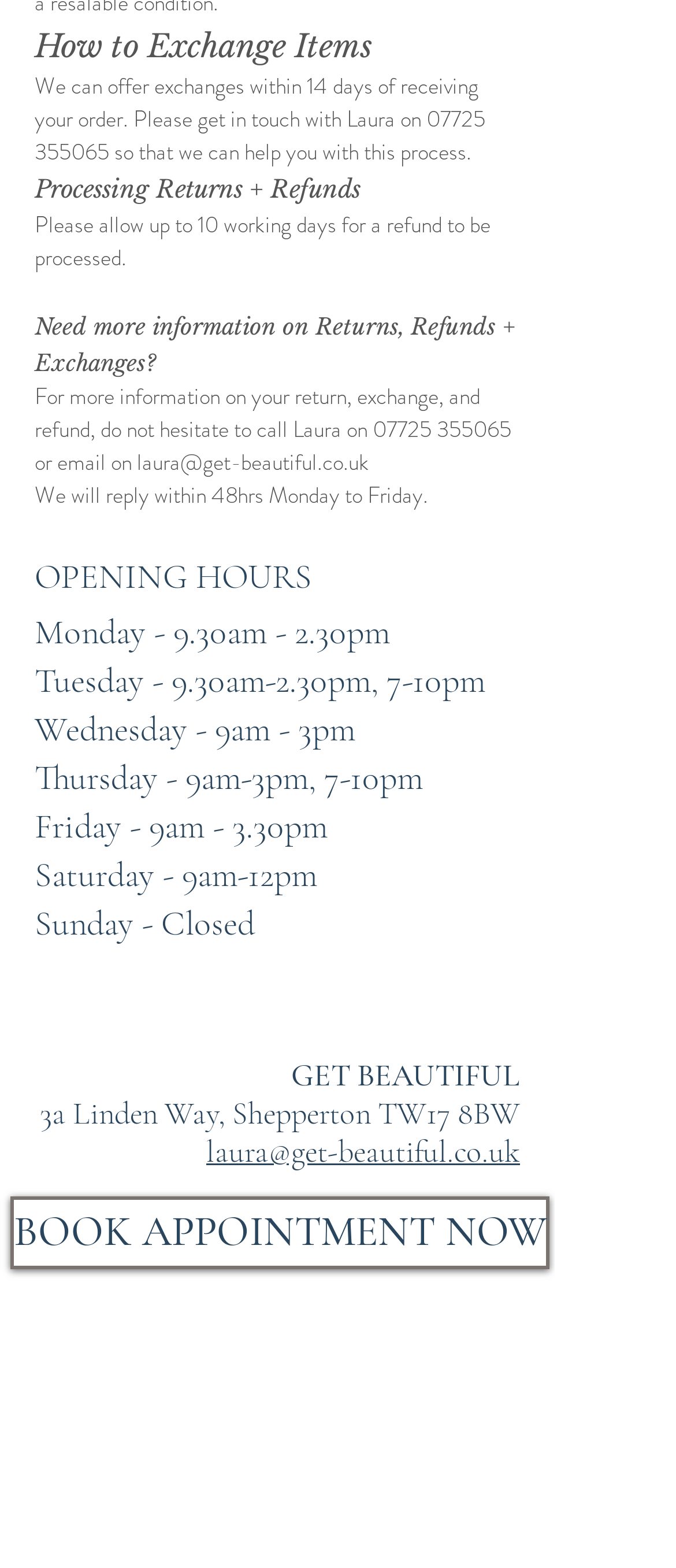What is the phone number to contact Laura?
Kindly give a detailed and elaborate answer to the question.

The phone number to contact Laura can be found in the 'How to Exchange Items' section, where it is mentioned as '07725 355065'.